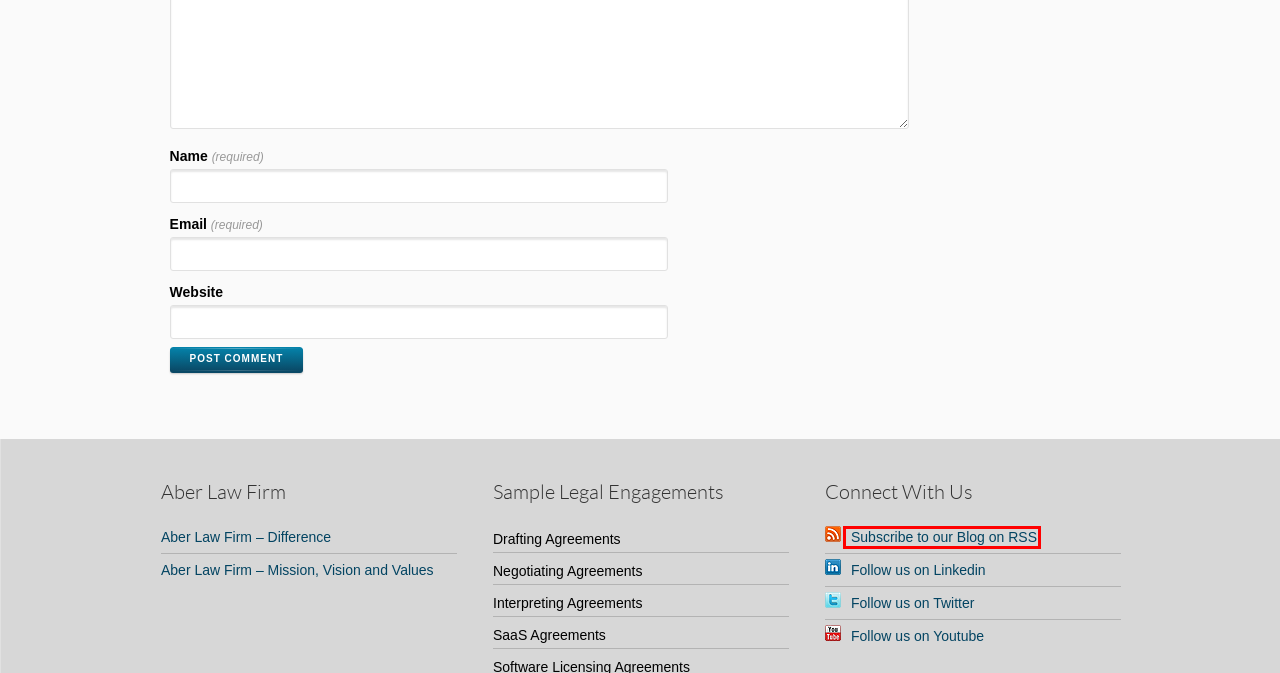Look at the screenshot of a webpage with a red bounding box and select the webpage description that best corresponds to the new page after clicking the element in the red box. Here are the options:
A. Aber Law Difference - Software Attorney
B. Software Licensing Made Simple
C. PON - Program on Negotiation at Harvard Law School
D. Software Licensing Attorney - Aber Law Firm
E. SaaS Agreements Are NOT Good Communication Vehicles
F. Houston Software Attorney - Aber Law Firm
G. Dallas Software Attorney - Aber Law Firm
H. Aber Law Firm - Aspirations

B